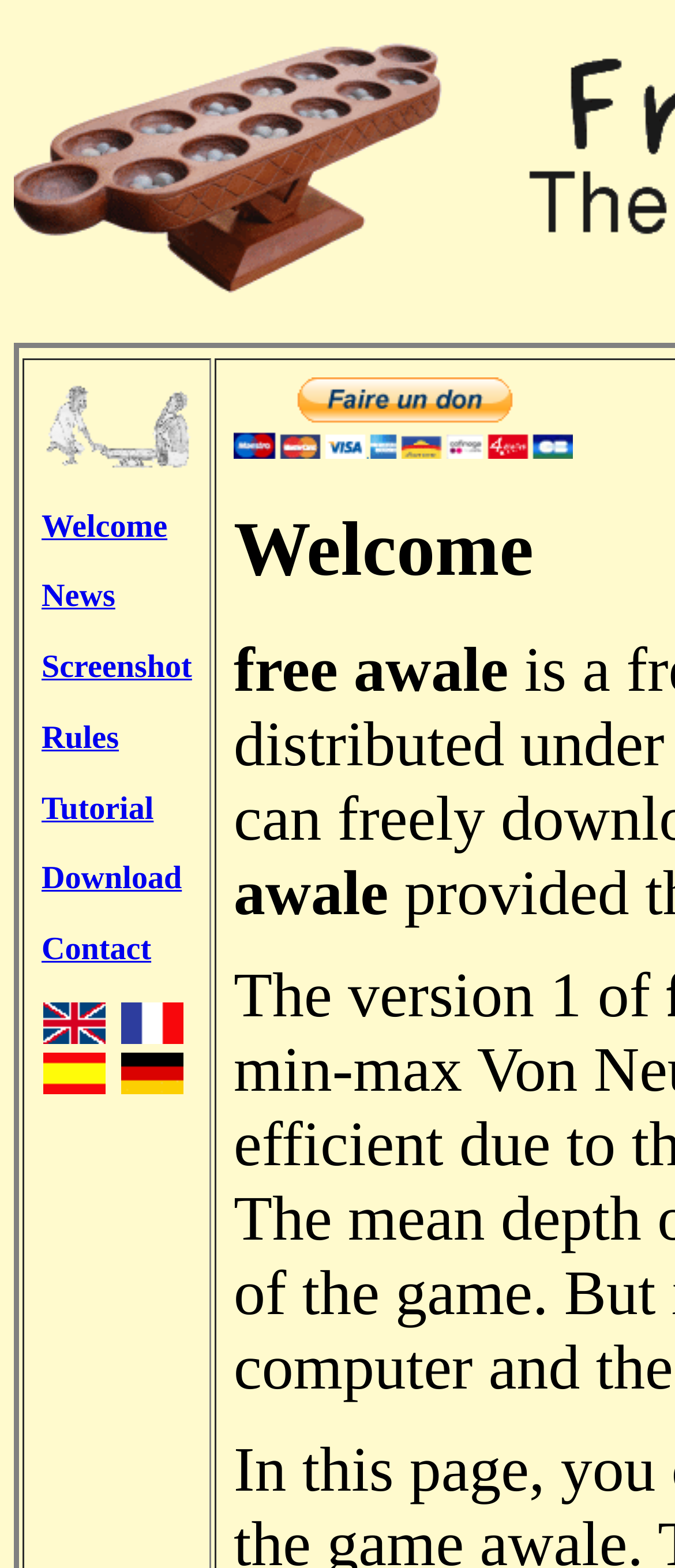Provide a brief response using a word or short phrase to this question:
What is the name of the software?

Awale